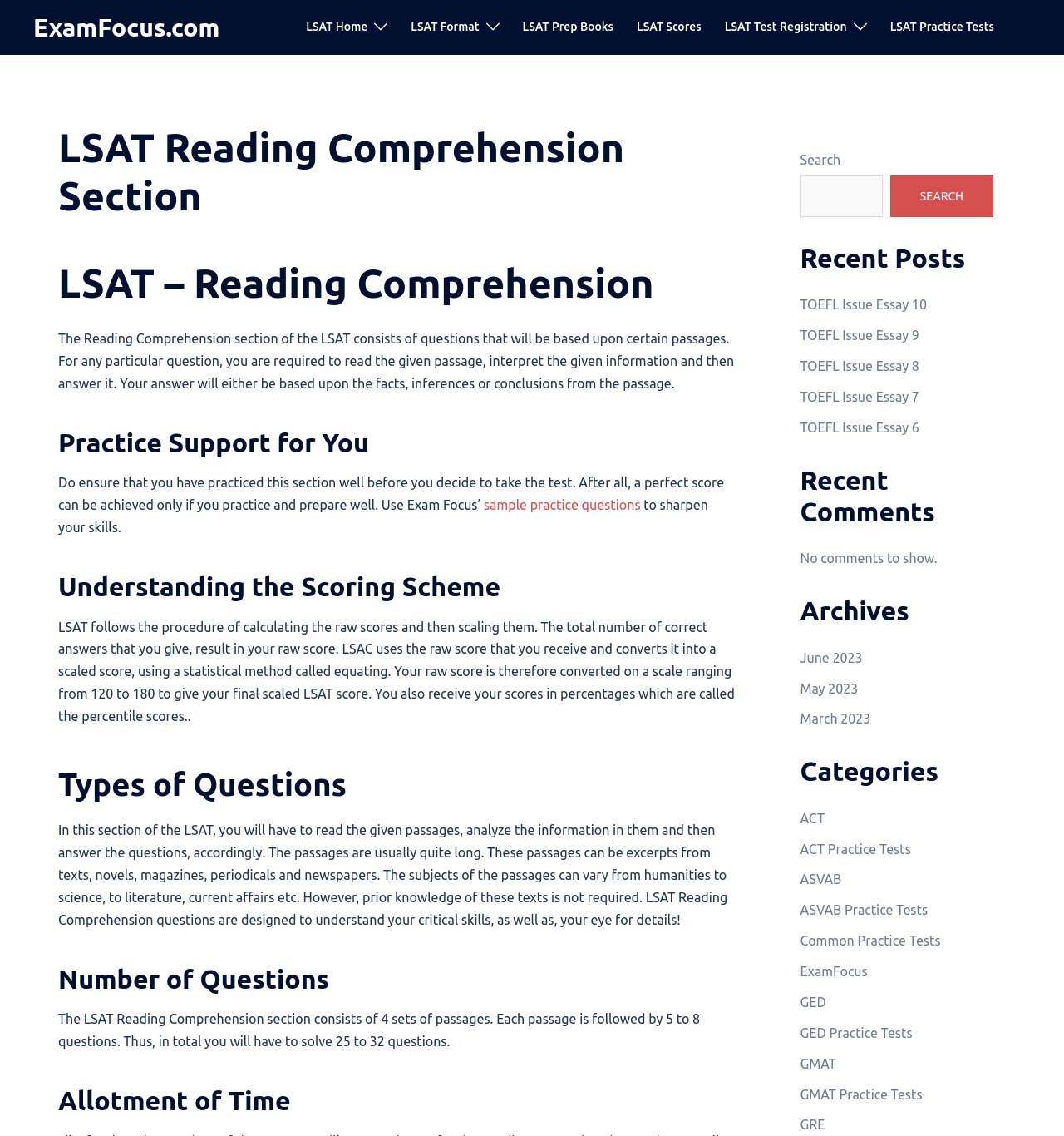Please identify the bounding box coordinates of the clickable region that I should interact with to perform the following instruction: "Search for something". The coordinates should be expressed as four float numbers between 0 and 1, i.e., [left, top, right, bottom].

[0.752, 0.154, 0.83, 0.191]